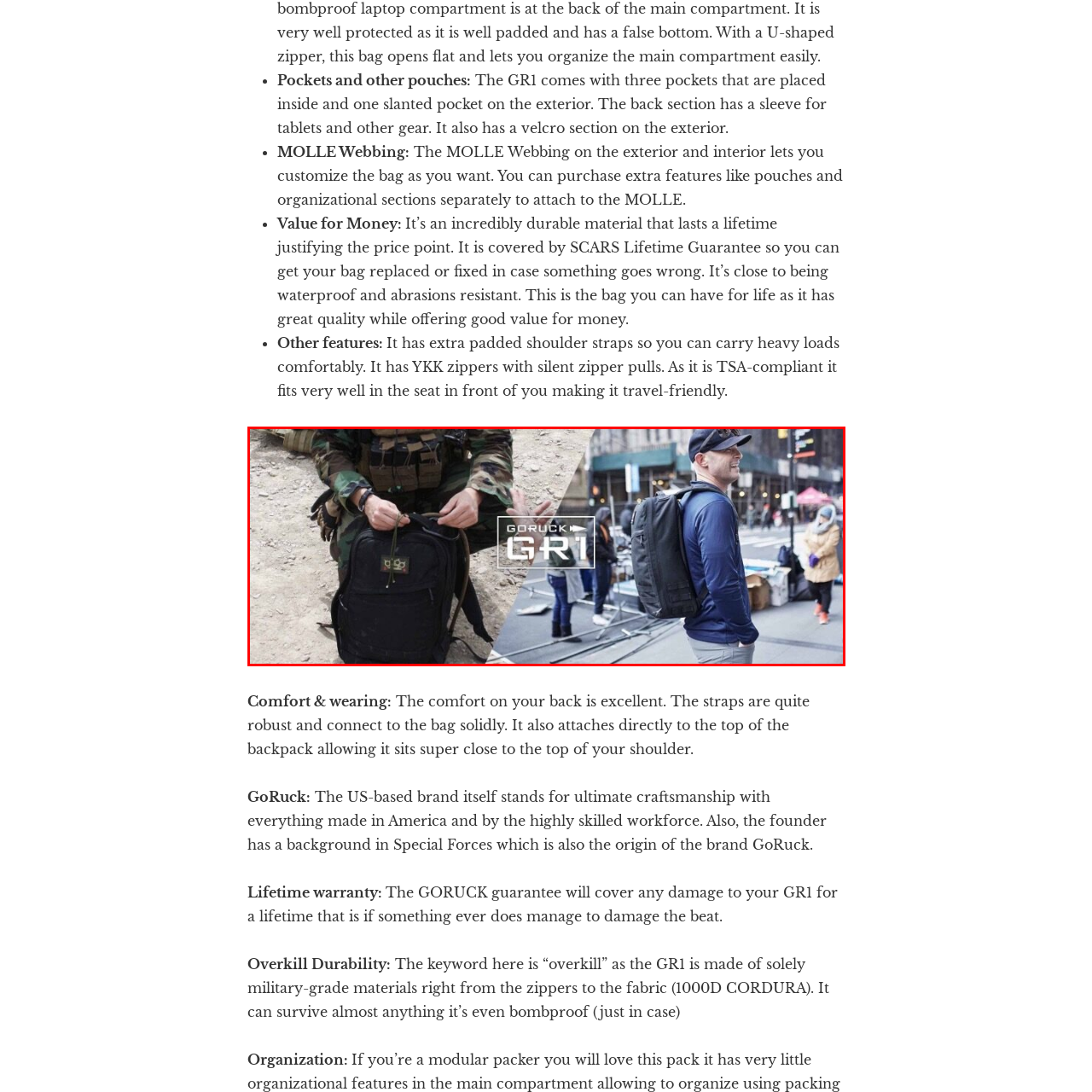Focus on the image enclosed by the red outline and give a short answer: What type of guarantee does the GR1 backpack come with?

lifetime guarantee